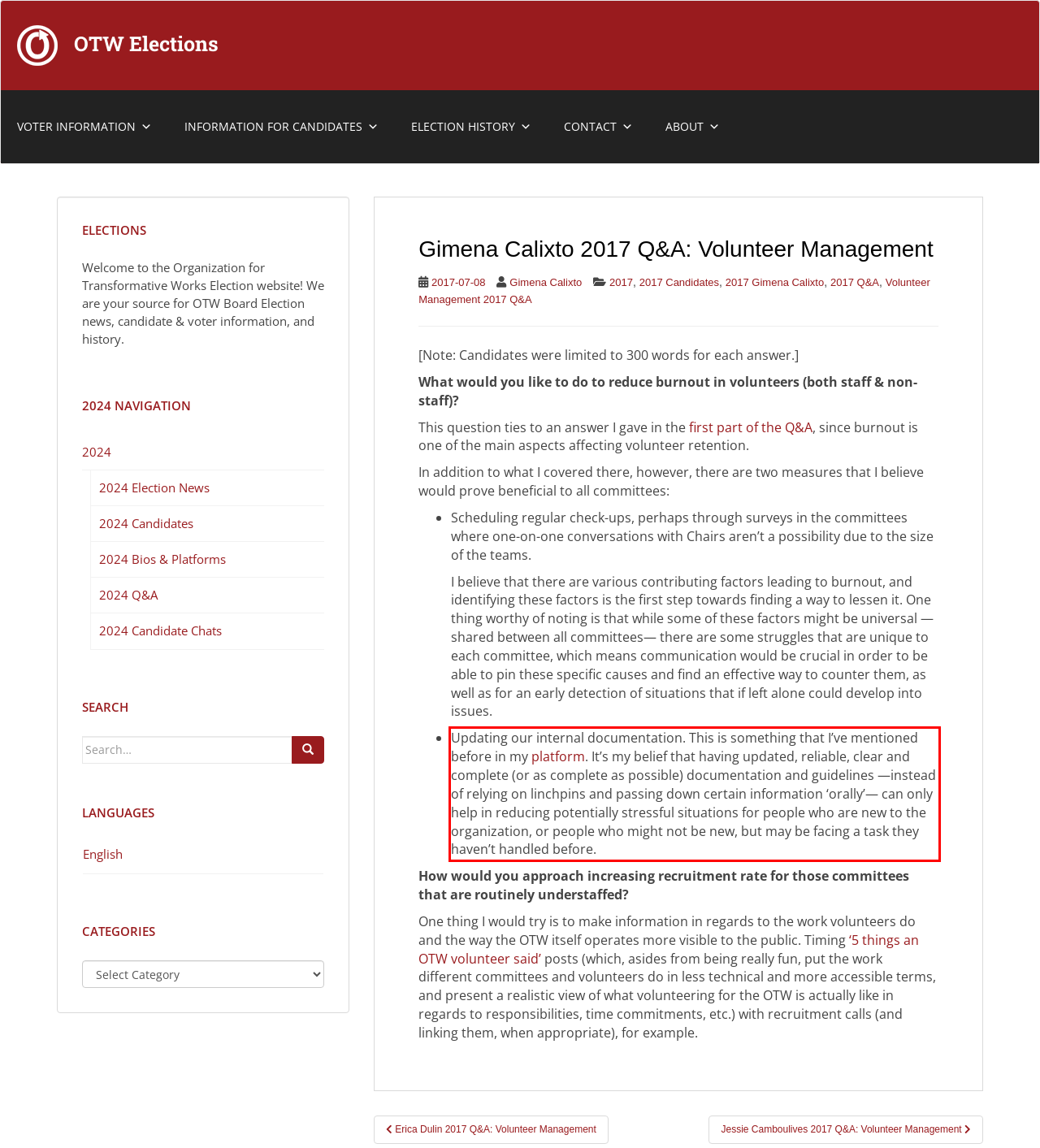You have a screenshot of a webpage with a UI element highlighted by a red bounding box. Use OCR to obtain the text within this highlighted area.

Updating our internal documentation. This is something that I’ve mentioned before in my platform. It’s my belief that having updated, reliable, clear and complete (or as complete as possible) documentation and guidelines —instead of relying on linchpins and passing down certain information ‘orally’— can only help in reducing potentially stressful situations for people who are new to the organization, or people who might not be new, but may be facing a task they haven’t handled before.